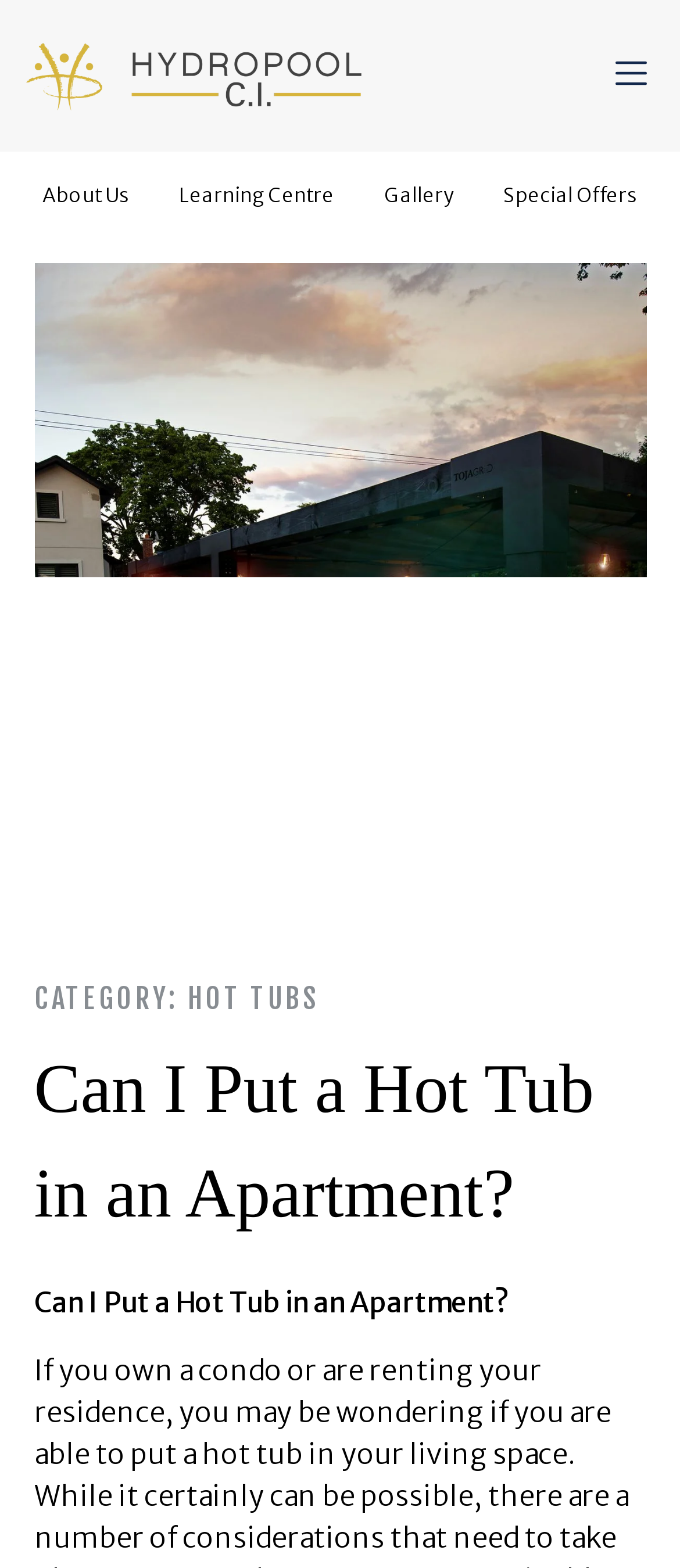What is the topic of the main heading?
Please answer using one word or phrase, based on the screenshot.

Hot Tub in an Apartment